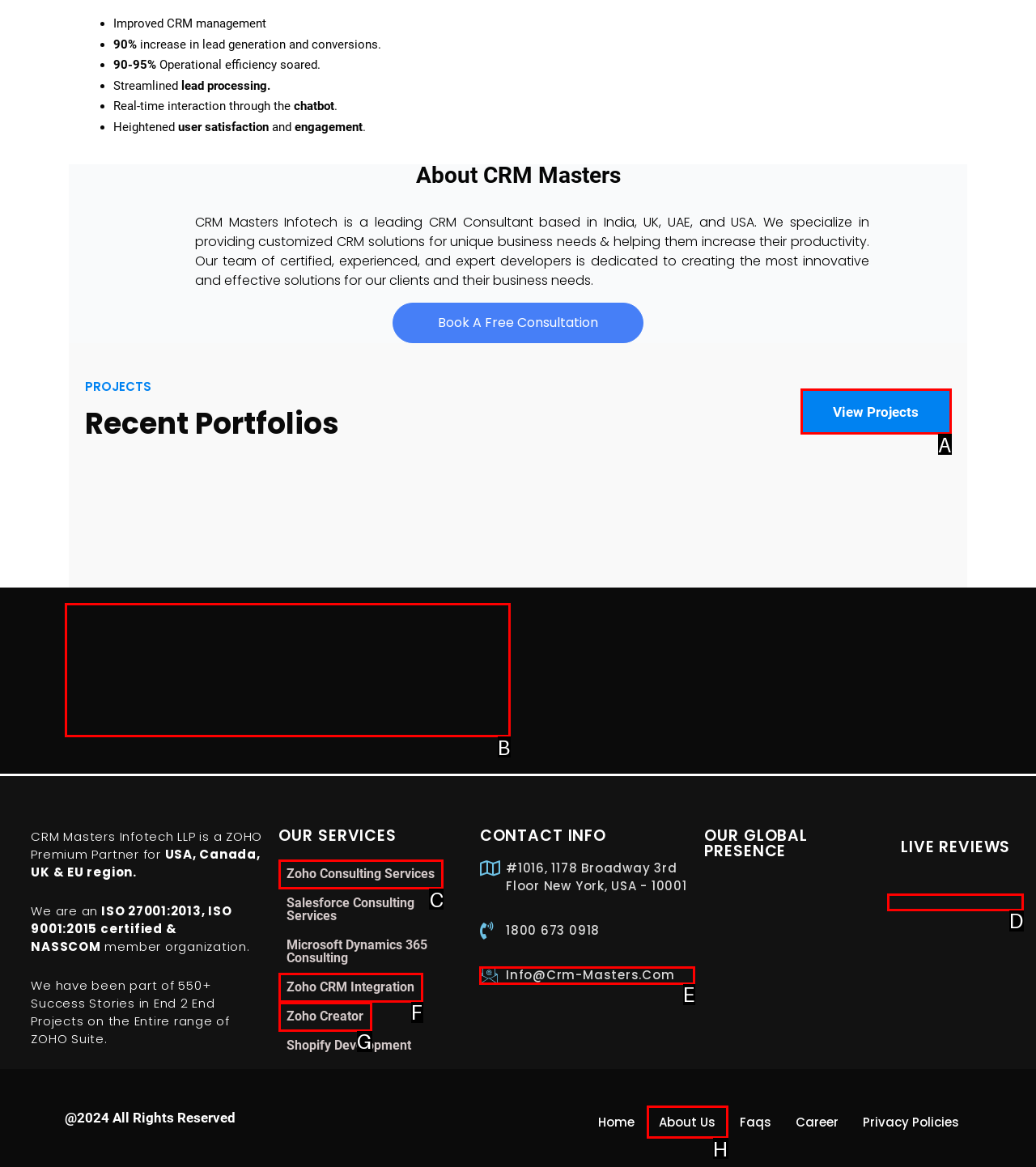Find the HTML element to click in order to complete this task: search this website
Answer with the letter of the correct option.

None